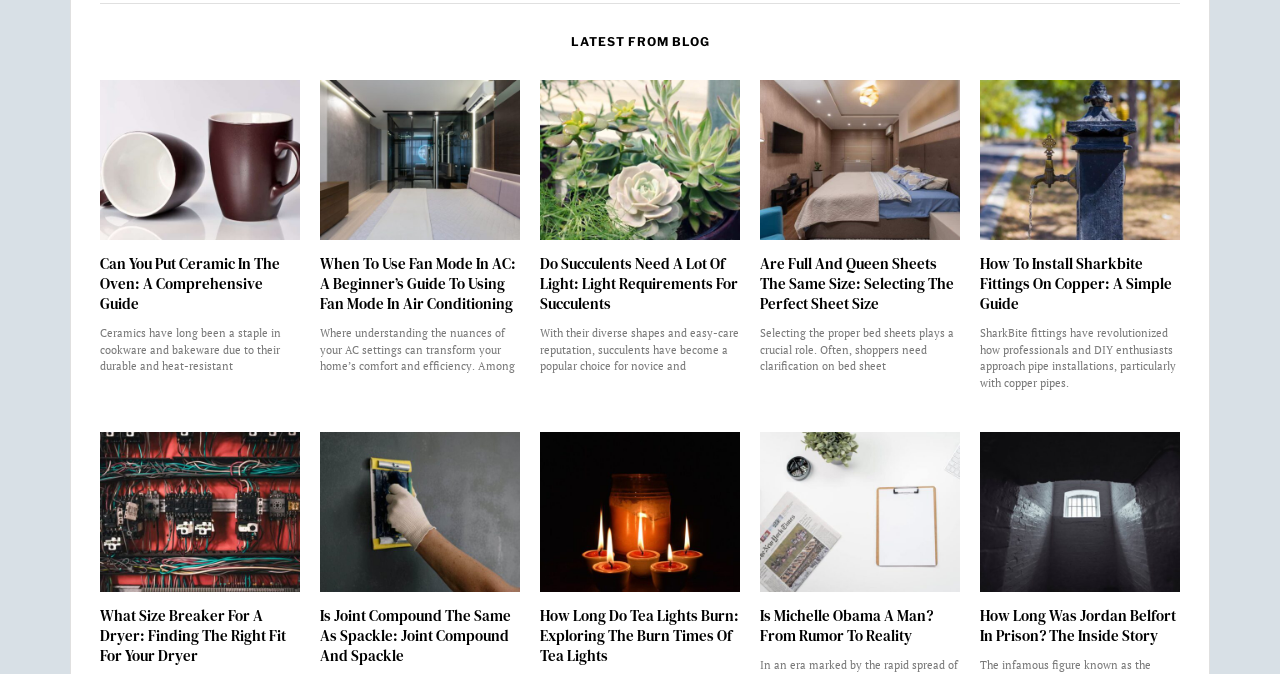What is the purpose of this webpage?
From the image, provide a succinct answer in one word or a short phrase.

To provide informative articles